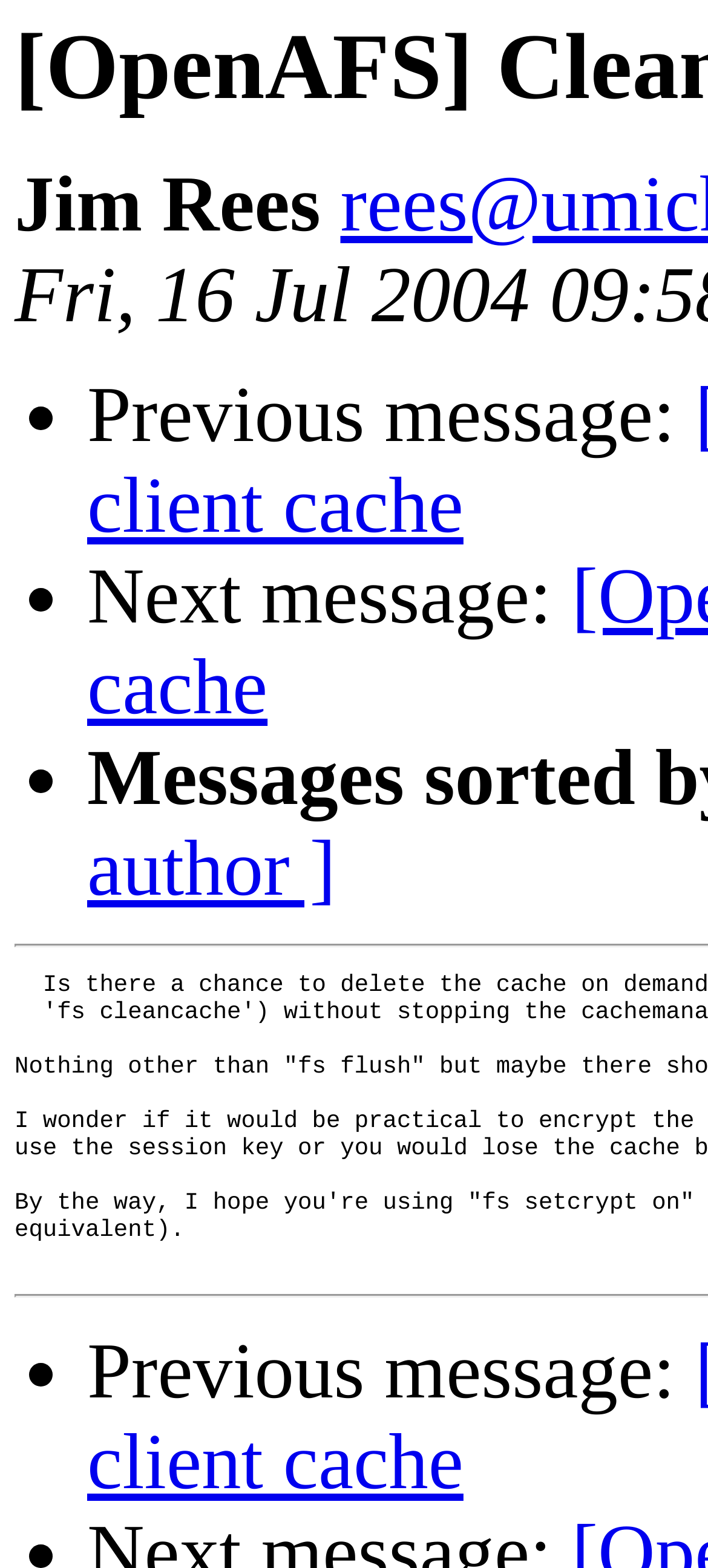What is the format of the navigation options?
Using the image, give a concise answer in the form of a single word or short phrase.

Bullet points